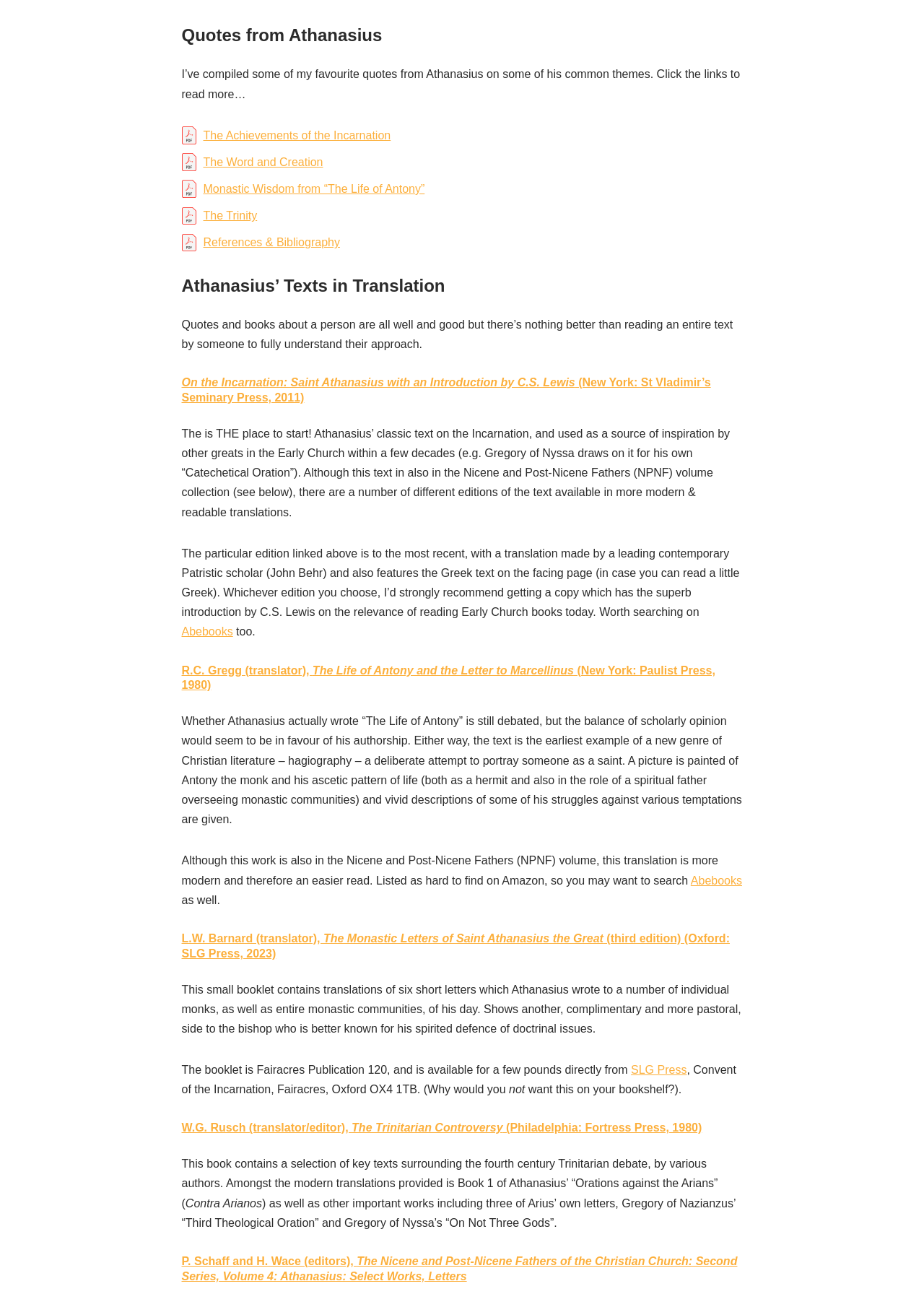Provide a short, one-word or phrase answer to the question below:
What is the genre of 'The Life of Antony'?

Hagiography